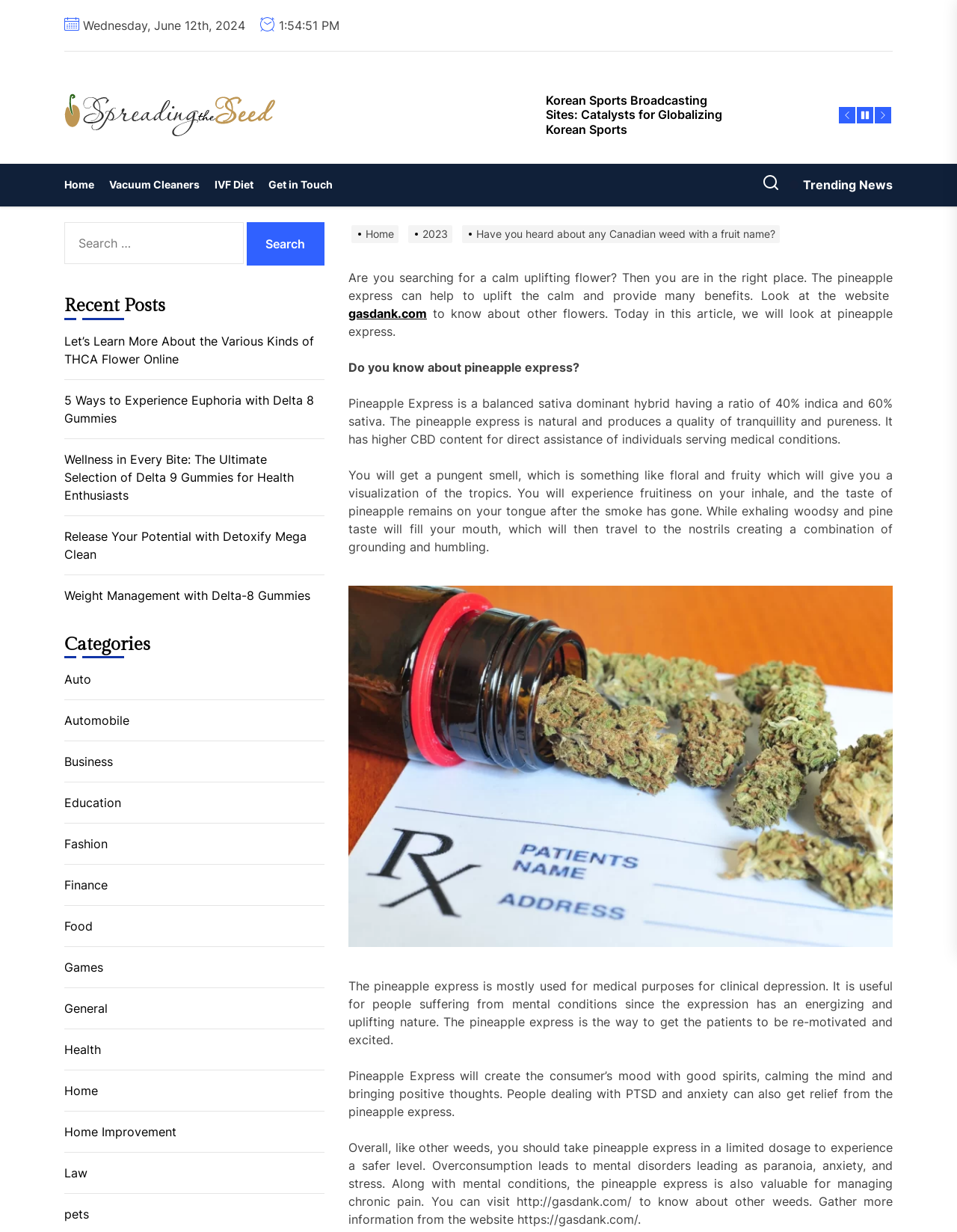Could you highlight the region that needs to be clicked to execute the instruction: "Click the 'Trending News' button"?

[0.825, 0.143, 0.933, 0.157]